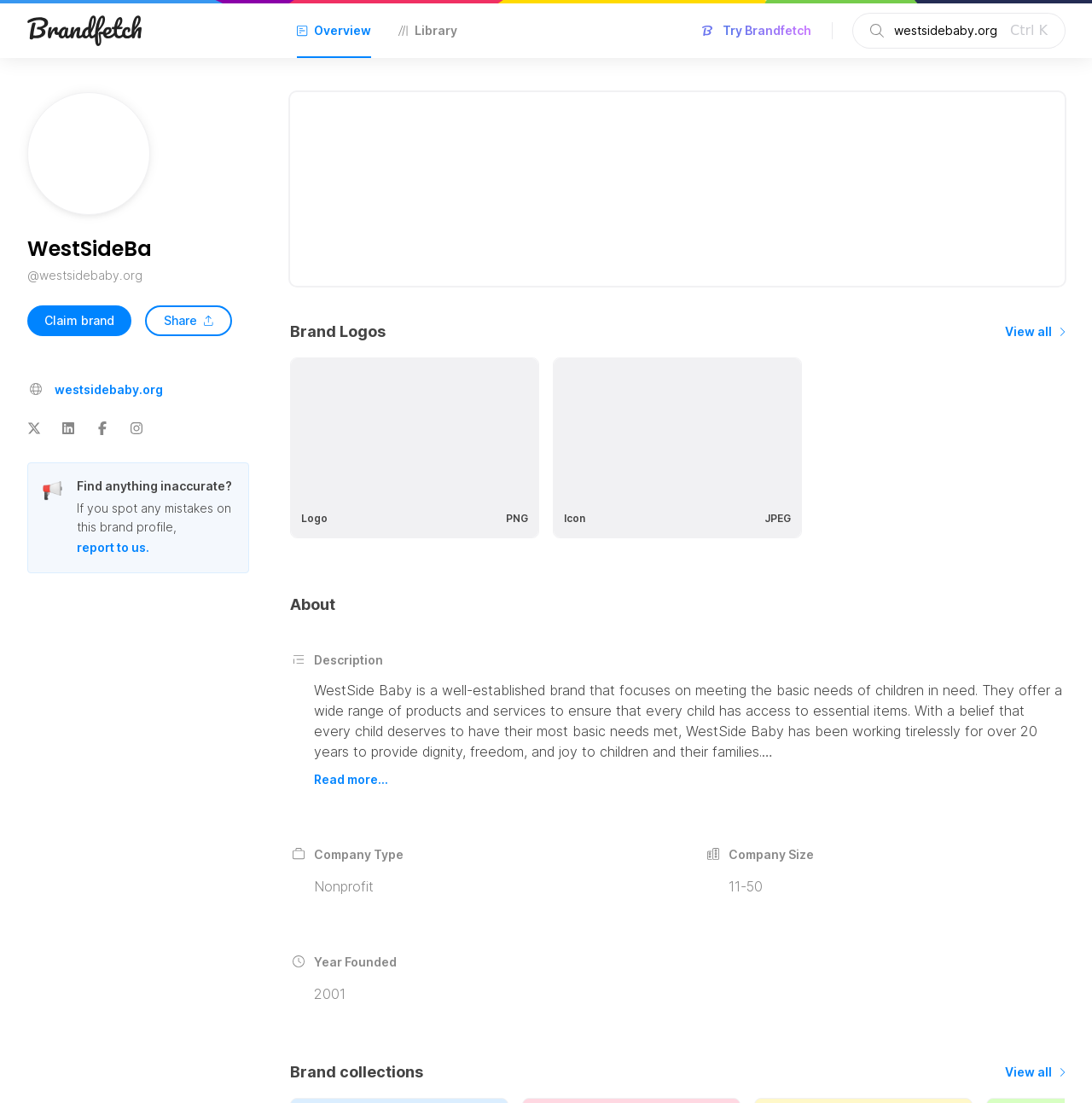Can you determine the bounding box coordinates of the area that needs to be clicked to fulfill the following instruction: "Claim brand"?

[0.025, 0.277, 0.12, 0.305]